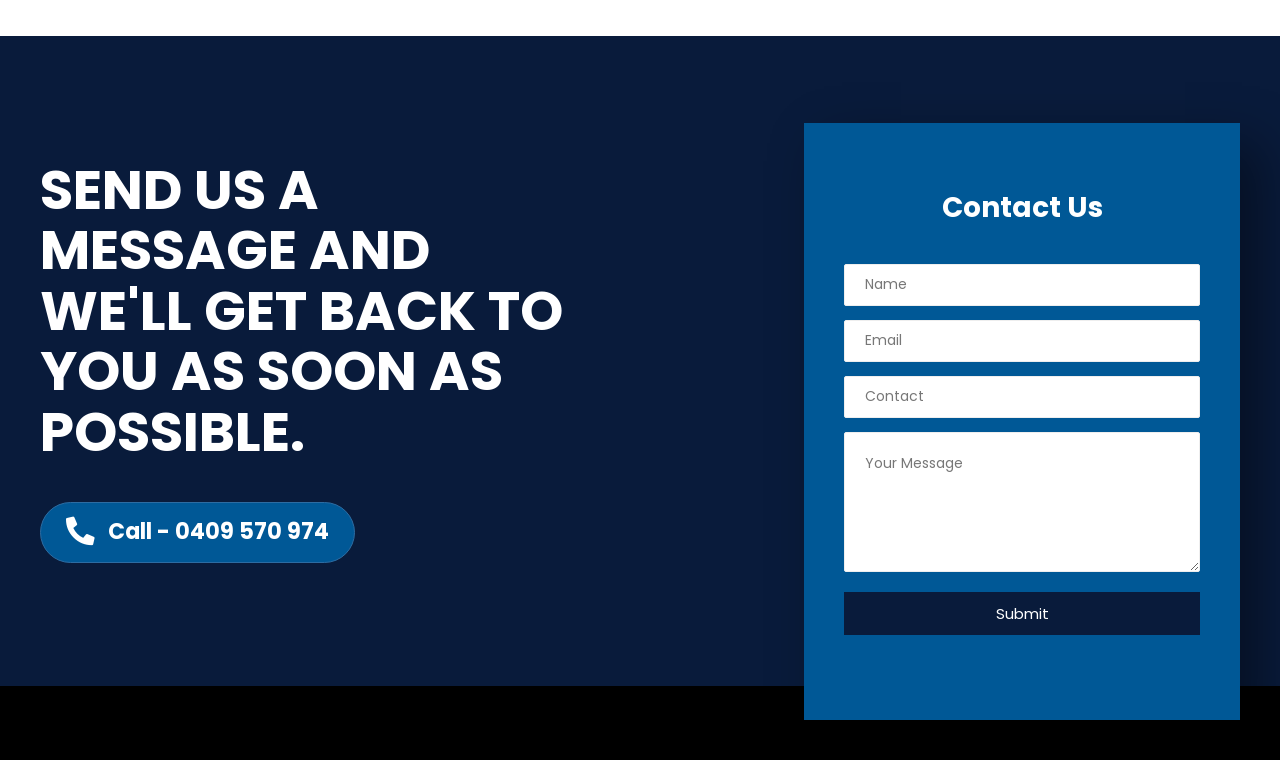Please provide a comprehensive answer to the question based on the screenshot: What is the button label at the bottom of the contact form?

I found the button label by looking at the group element with the label 'Contact Us' and its child elements, and the button at the bottom has the label 'Submit'.